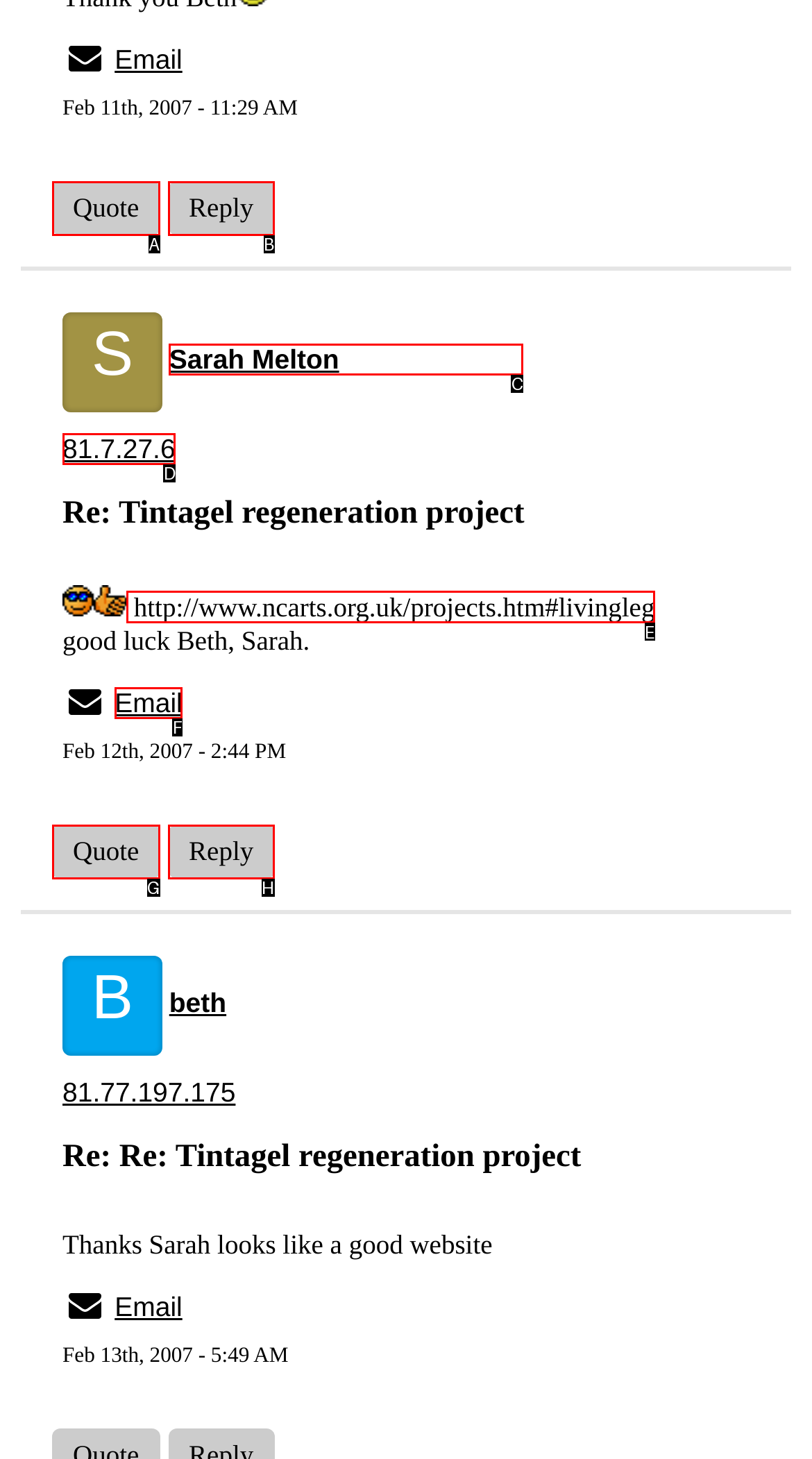Please identify the correct UI element to click for the task: View the website http://www.ncarts.org.uk/projects.htm#livingleg Respond with the letter of the appropriate option.

E